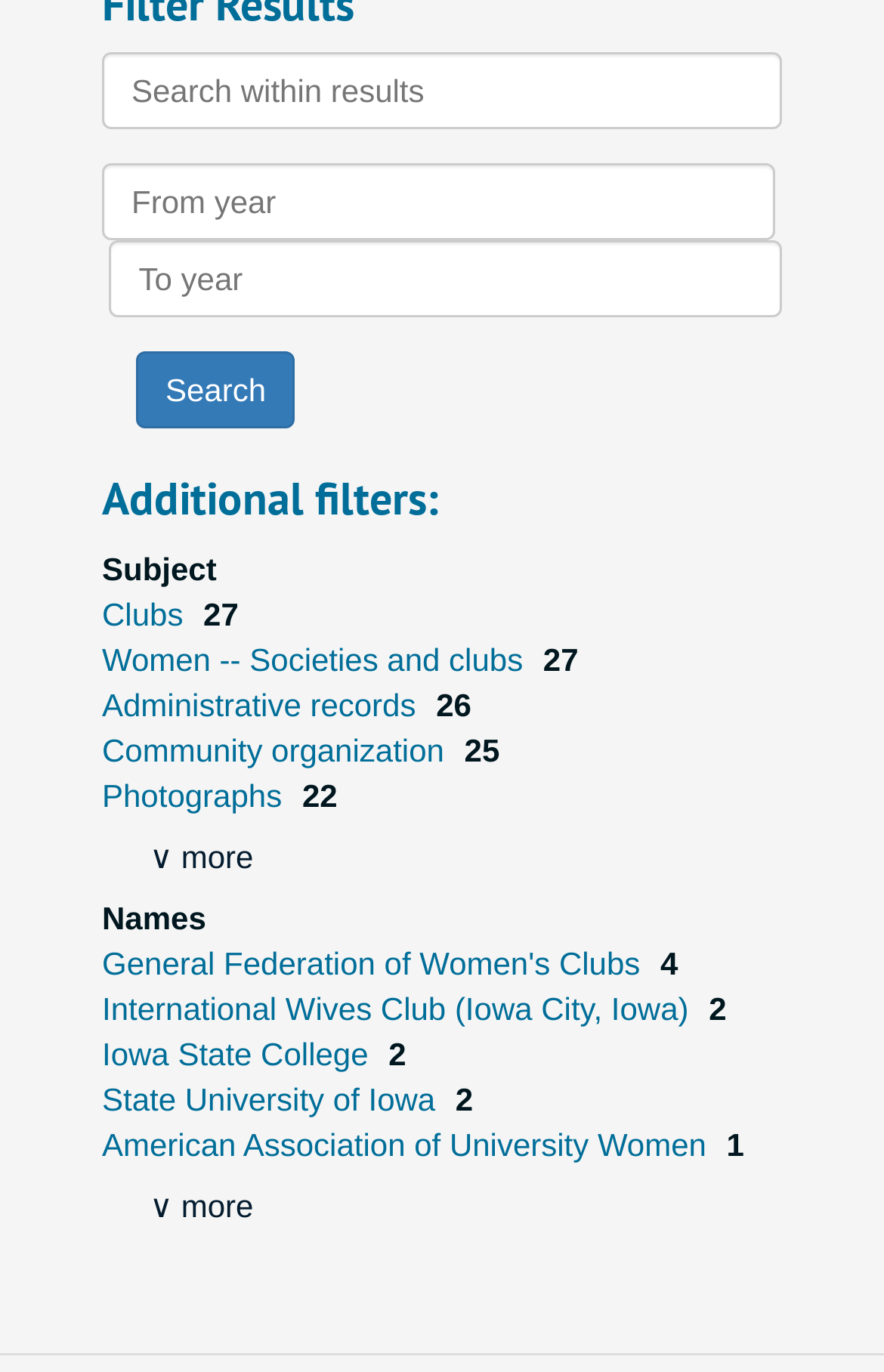Refer to the image and provide an in-depth answer to the question: 
What are the filters available for search results?

The filters available for search results are 'Subject' and 'Names'. This can be inferred from the 'Additional filters:' heading, which lists 'Subject' and 'Names' as options for filtering the search results.